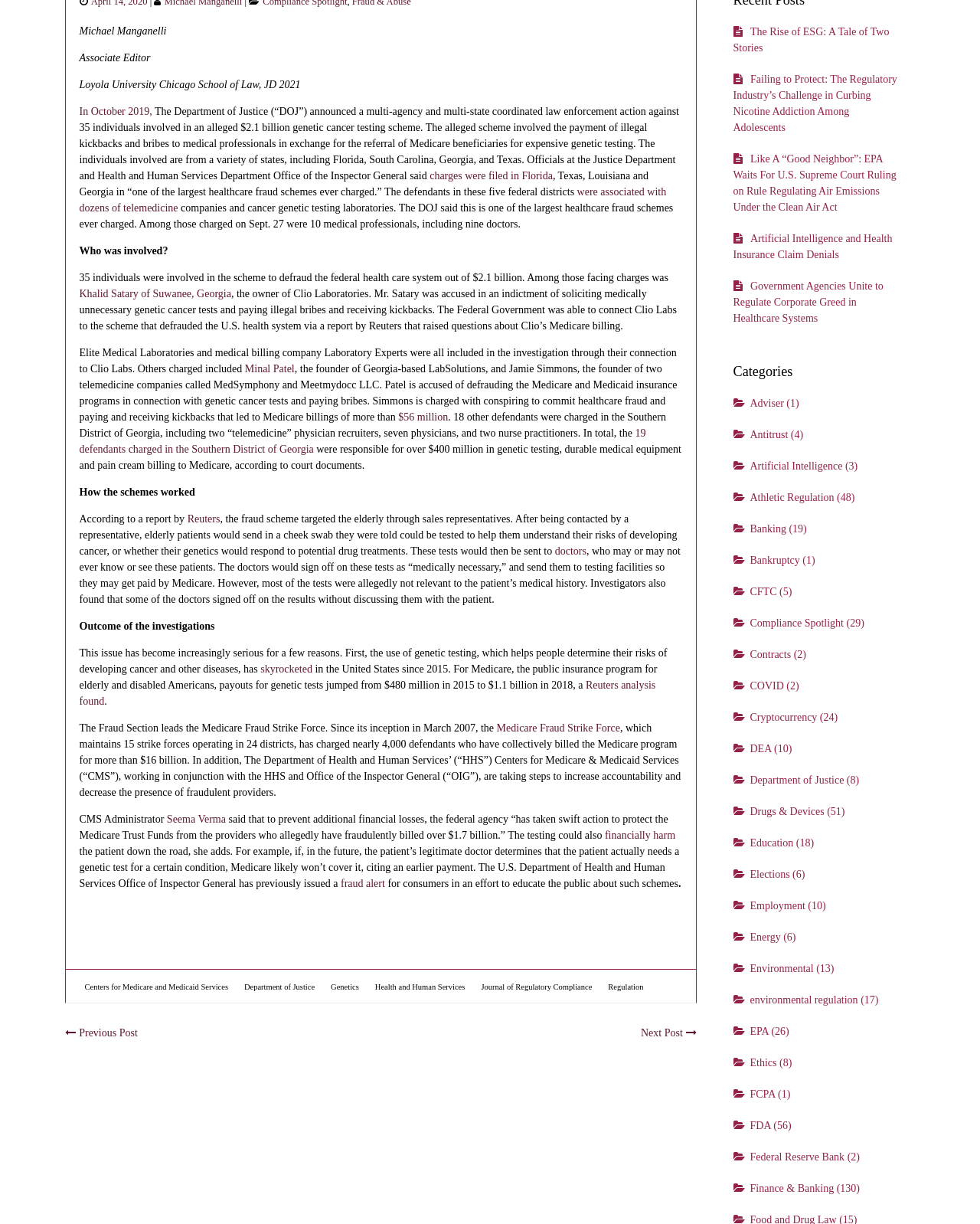Based on the element description Khalid Satary of Suwanee, Georgia, identify the bounding box of the UI element in the given webpage screenshot. The coordinates should be in the format (top-left x, top-left y, bottom-right x, bottom-right y) and must be between 0 and 1.

[0.081, 0.235, 0.236, 0.244]